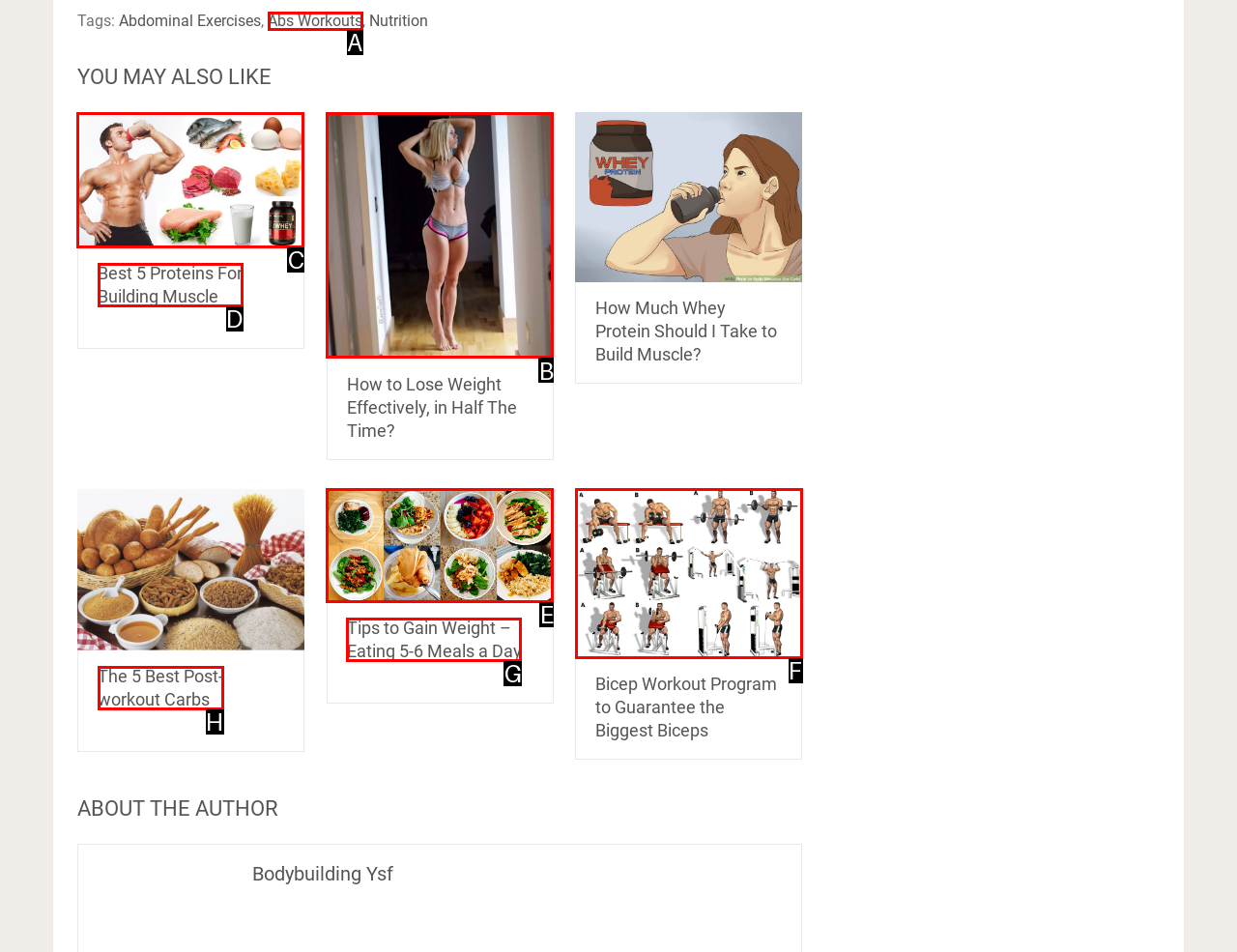Determine the letter of the element I should select to fulfill the following instruction: Read about Best 5 Proteins For Building Muscle. Just provide the letter.

C